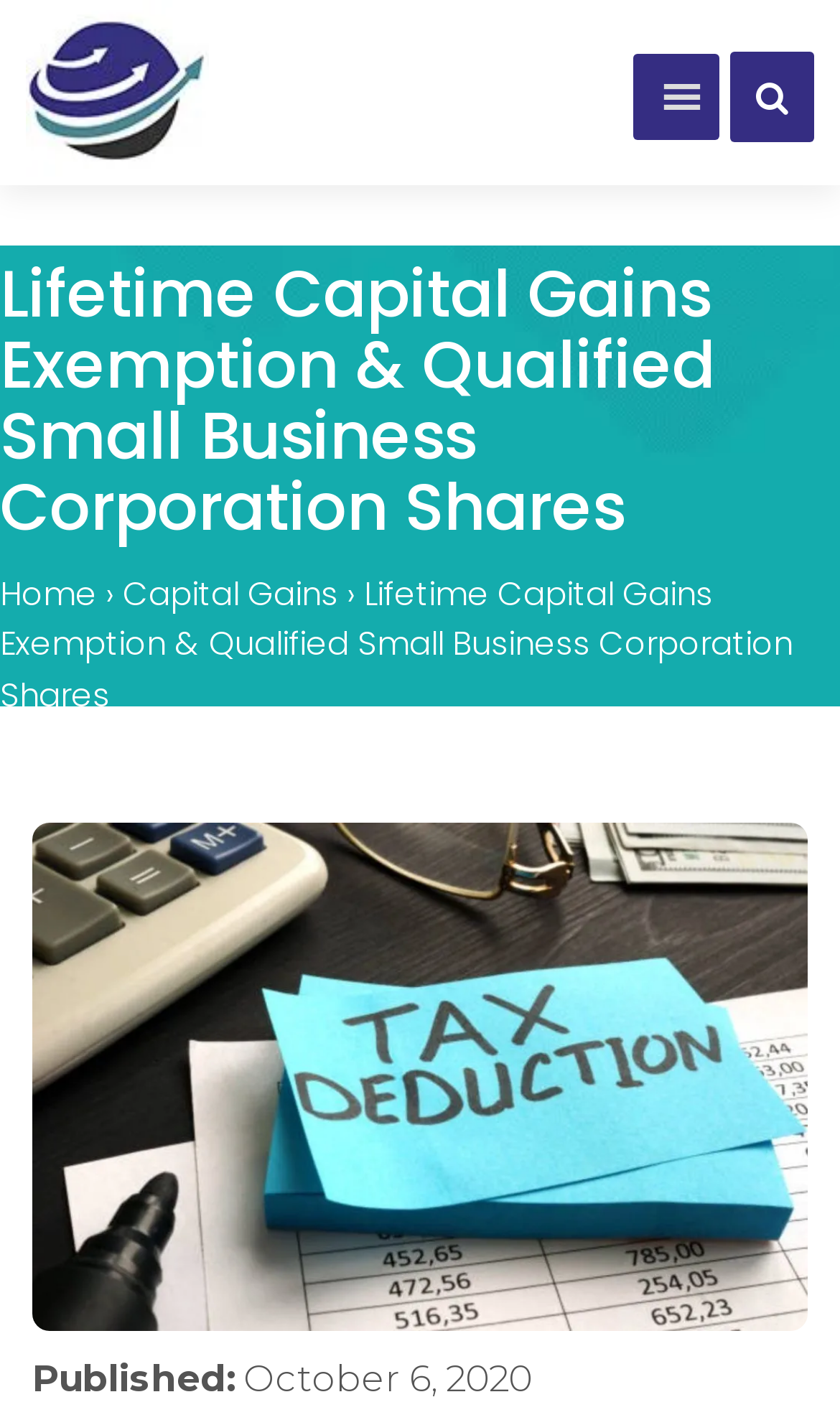What is the first item in the menu?
Analyze the screenshot and provide a detailed answer to the question.

The first item in the menu is 'Home', which is indicated by the link 'Home' at the top of the webpage.